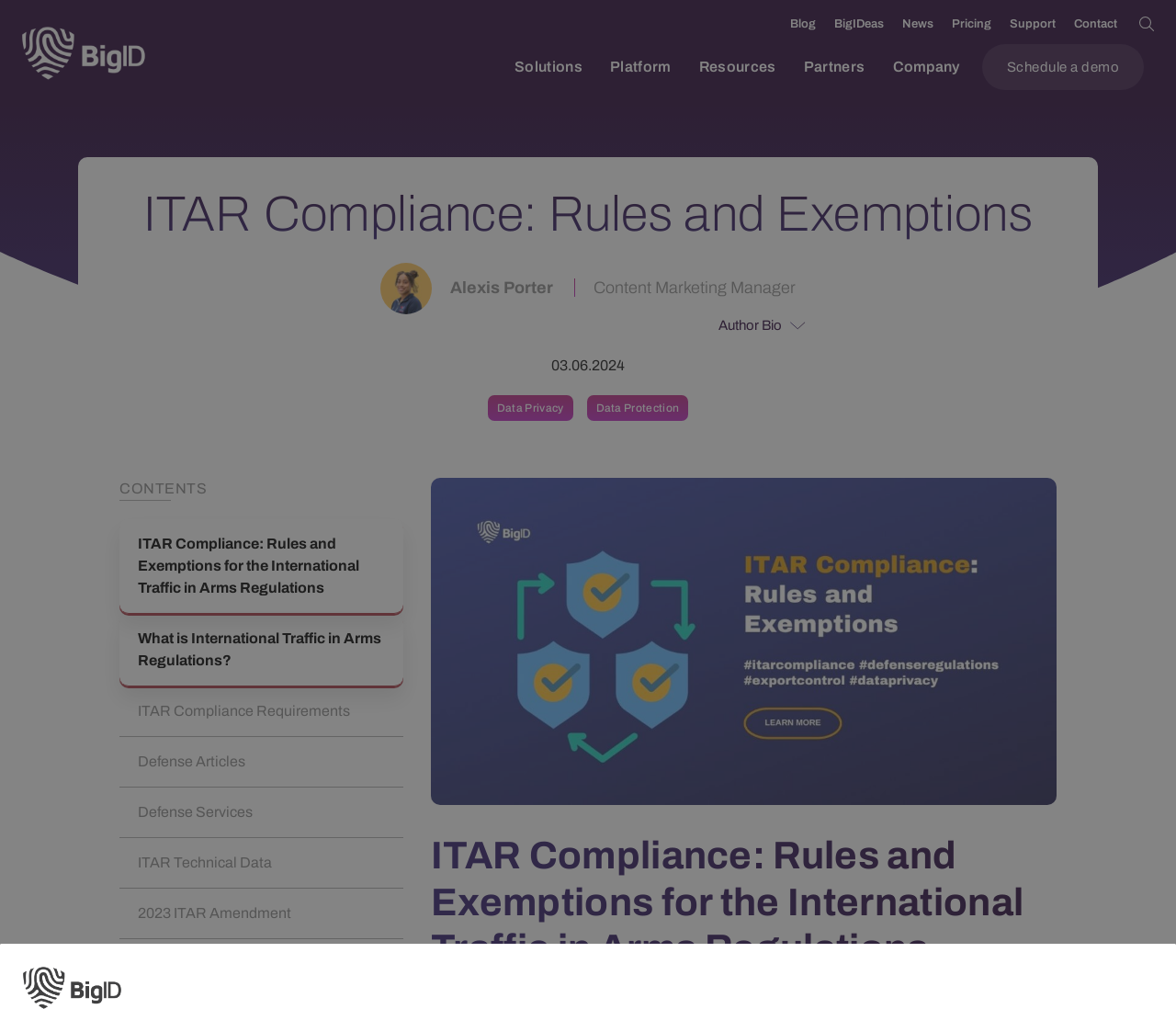Locate the bounding box of the UI element defined by this description: "Irvine graduates with glory". The coordinates should be given as four float numbers between 0 and 1, formatted as [left, top, right, bottom].

None